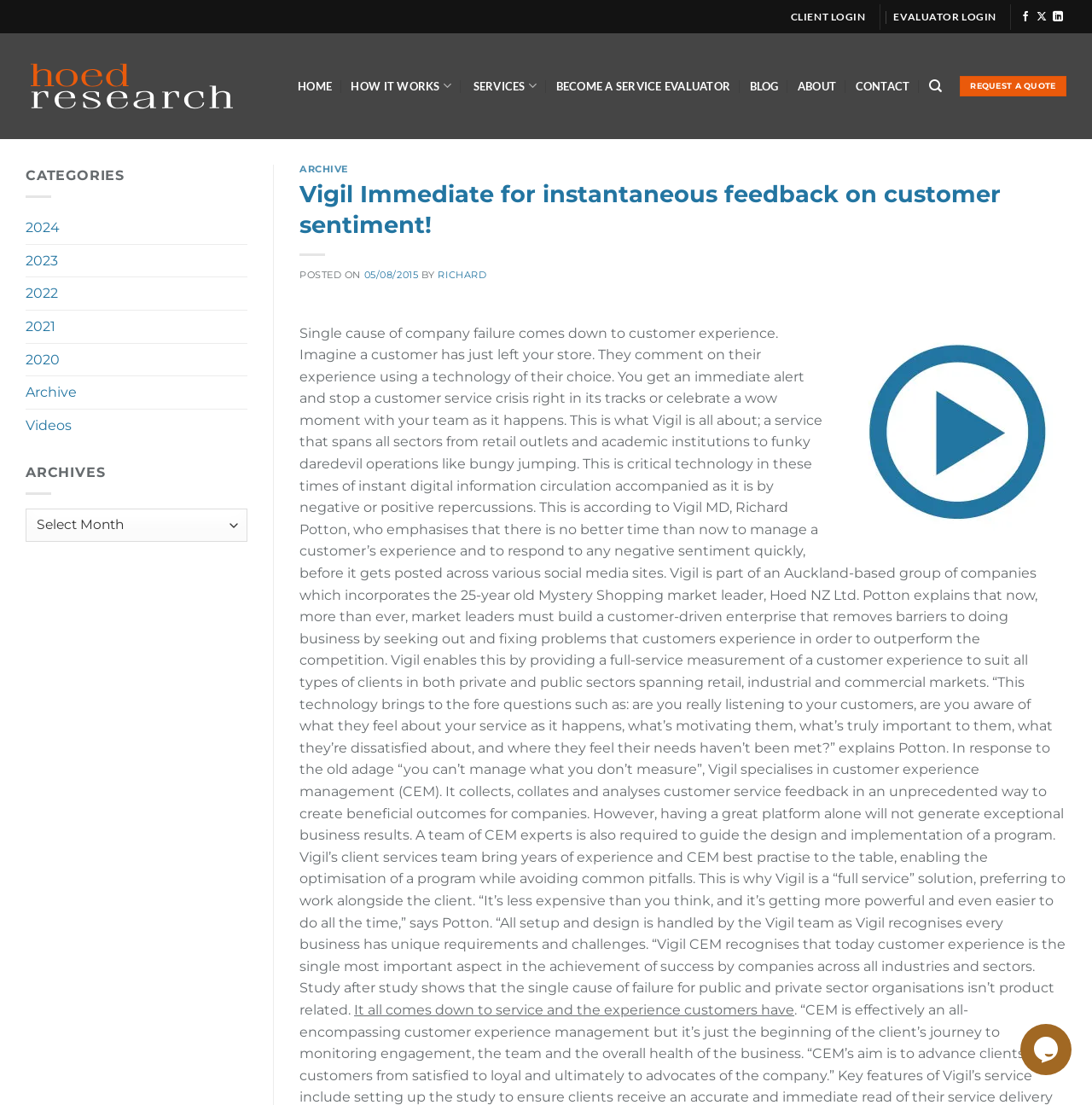Please extract the webpage's main title and generate its text content.

Vigil Immediate for instantaneous feedback on customer sentiment!